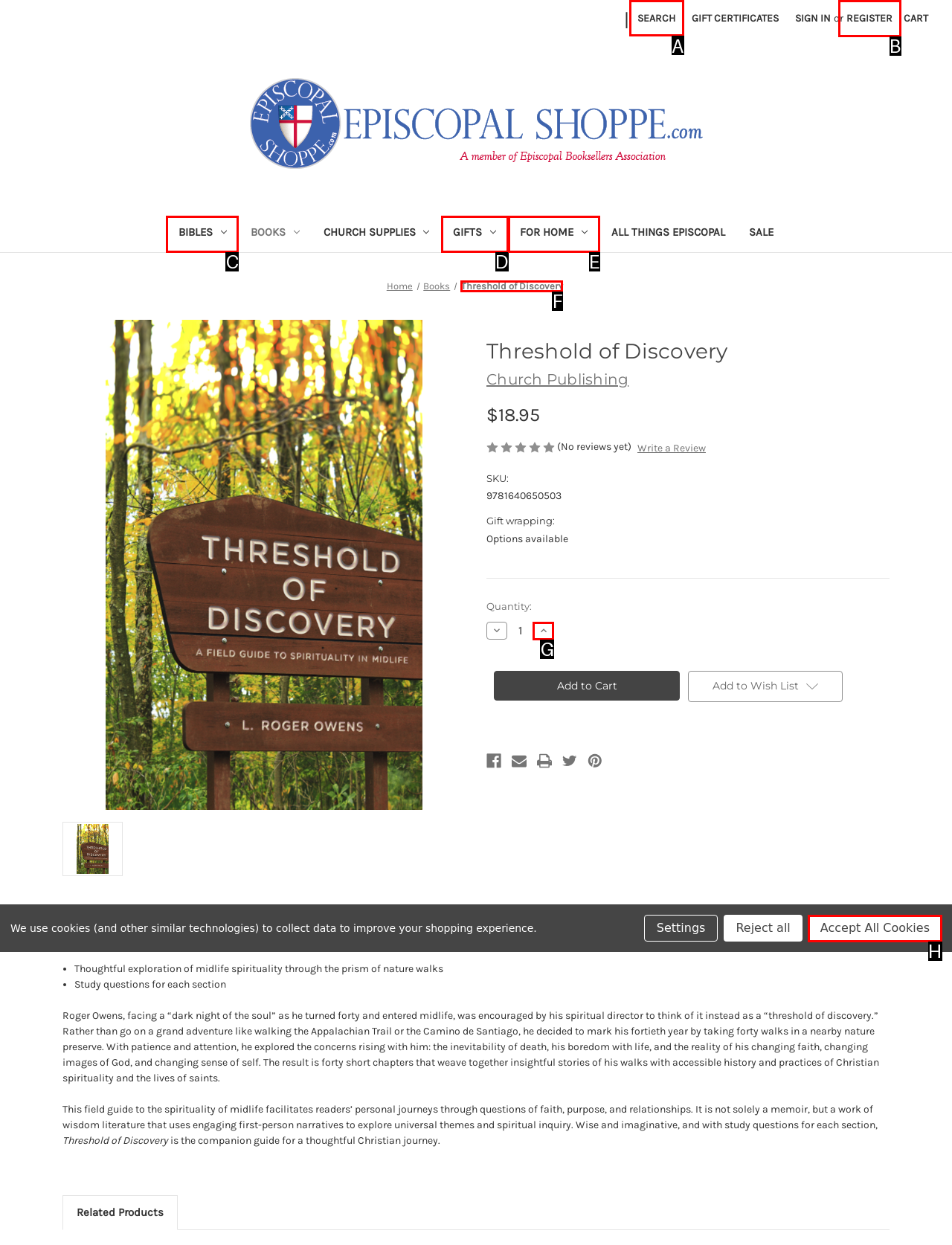Choose the letter of the option that needs to be clicked to perform the task: Search for a product. Answer with the letter.

A